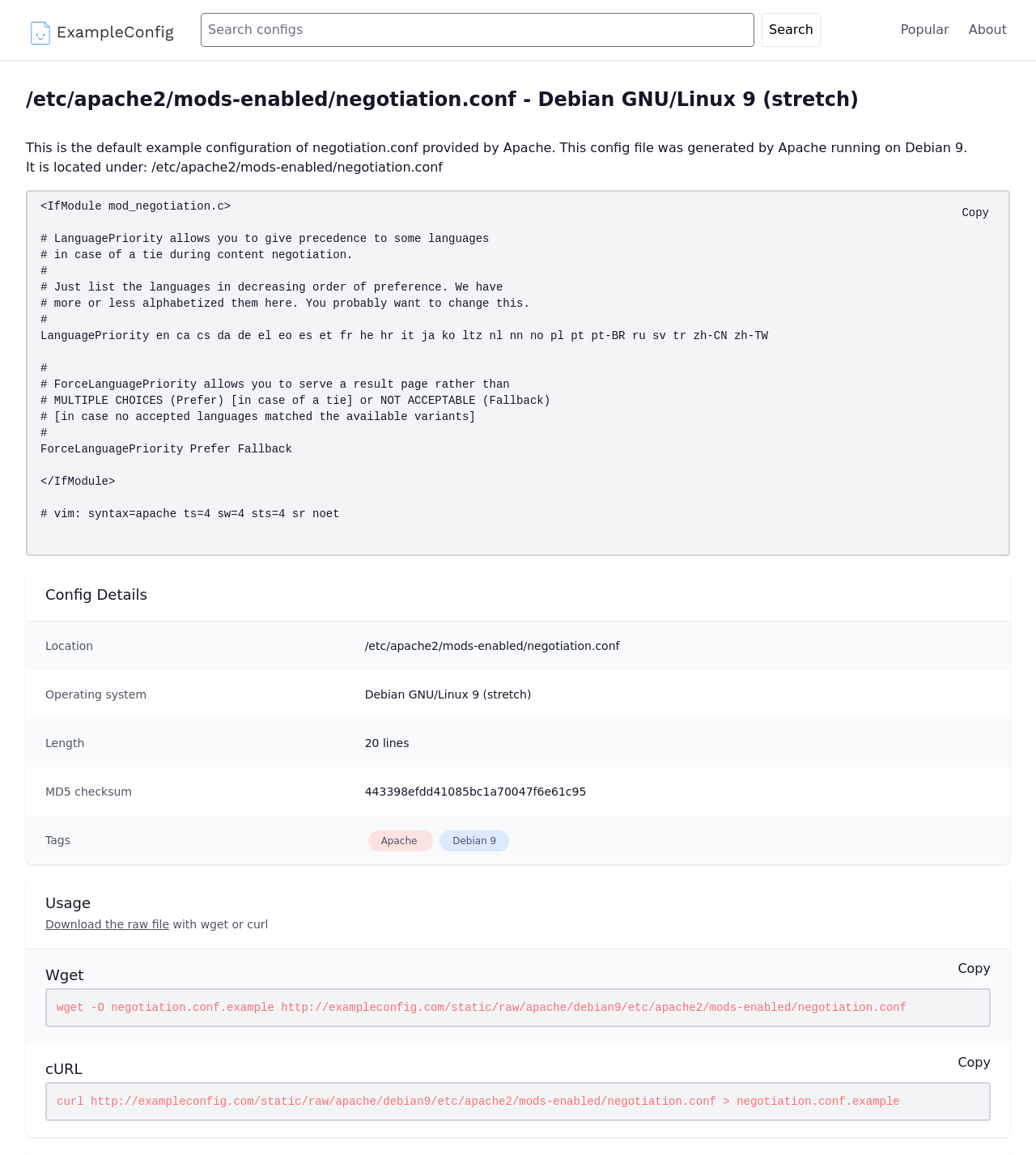What is the language priority specified in the negotiation.conf file?
From the details in the image, answer the question comprehensively.

The language priority is specified in the code block of the negotiation.conf file, where it is listed as 'LanguagePriority en ca cs da de el eo es et fr he hr it ja ko ltz nl nn no pl pt pt-BR ru sv tr zh-CN zh-TW'.